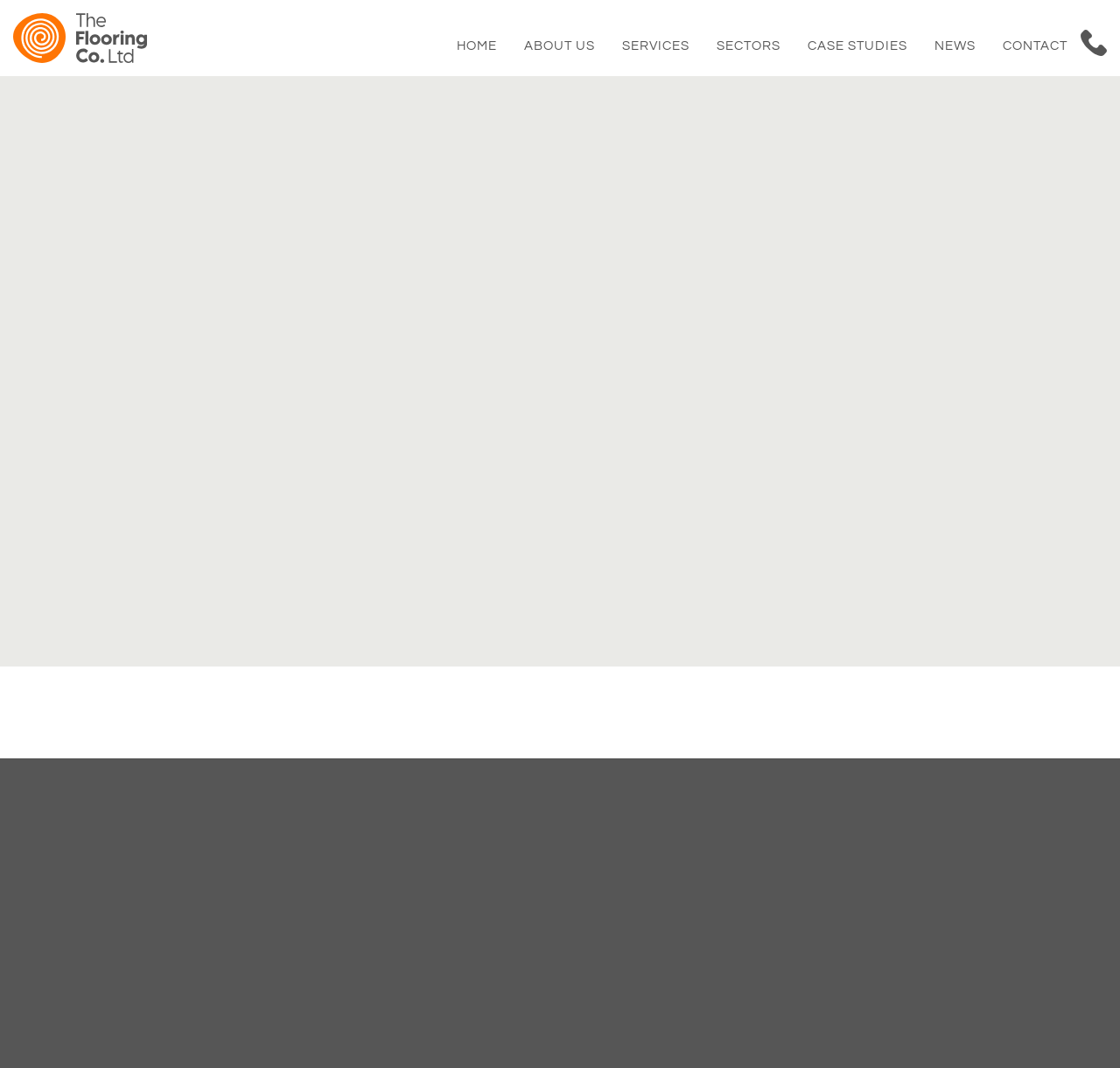Please identify the bounding box coordinates of the area that needs to be clicked to follow this instruction: "Switch to English language".

None